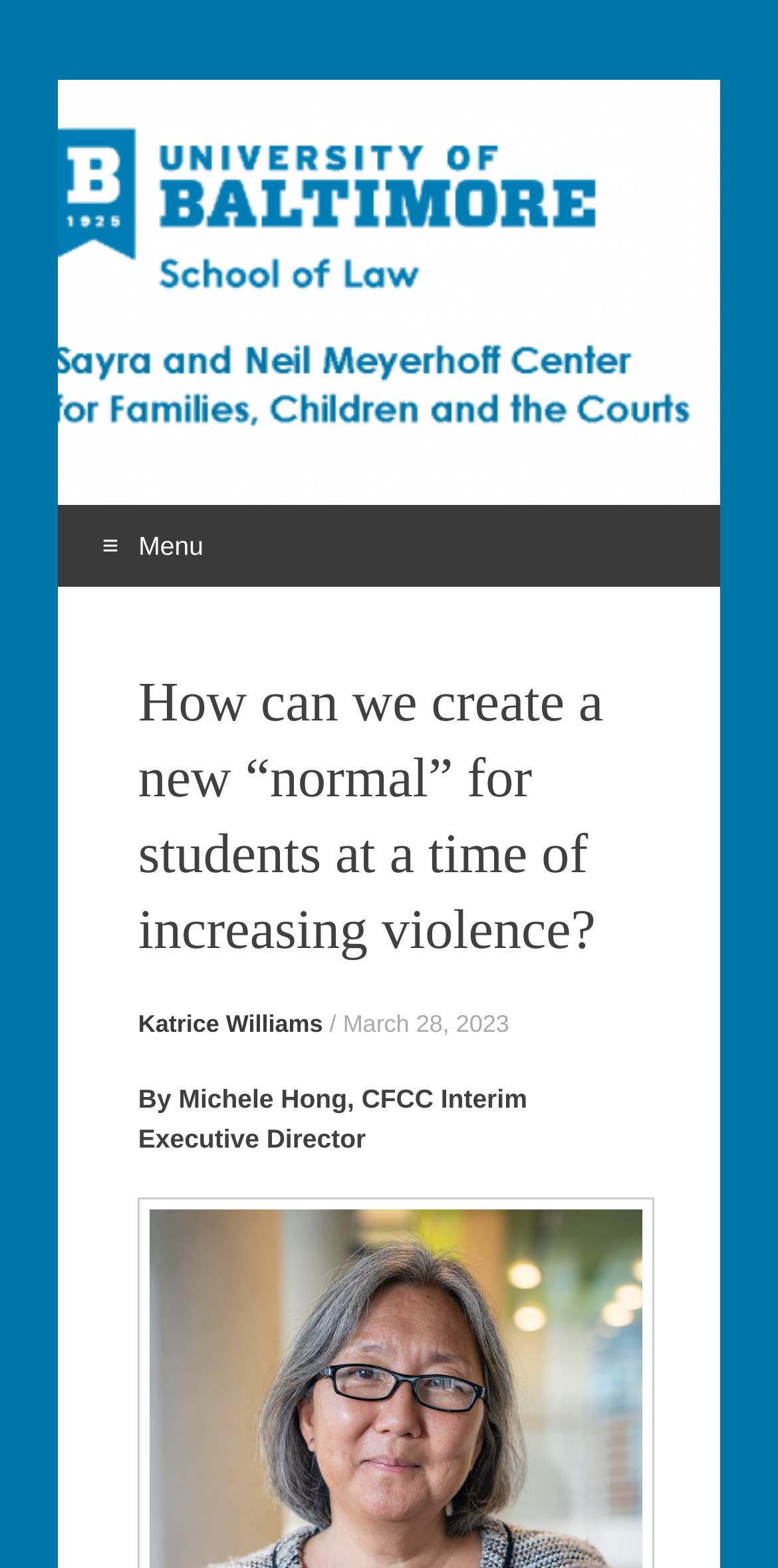Can you identify and provide the main heading of the webpage?

Sayra and Neil Meyerhoff Center for Families, Children and the Courts (CFCC)